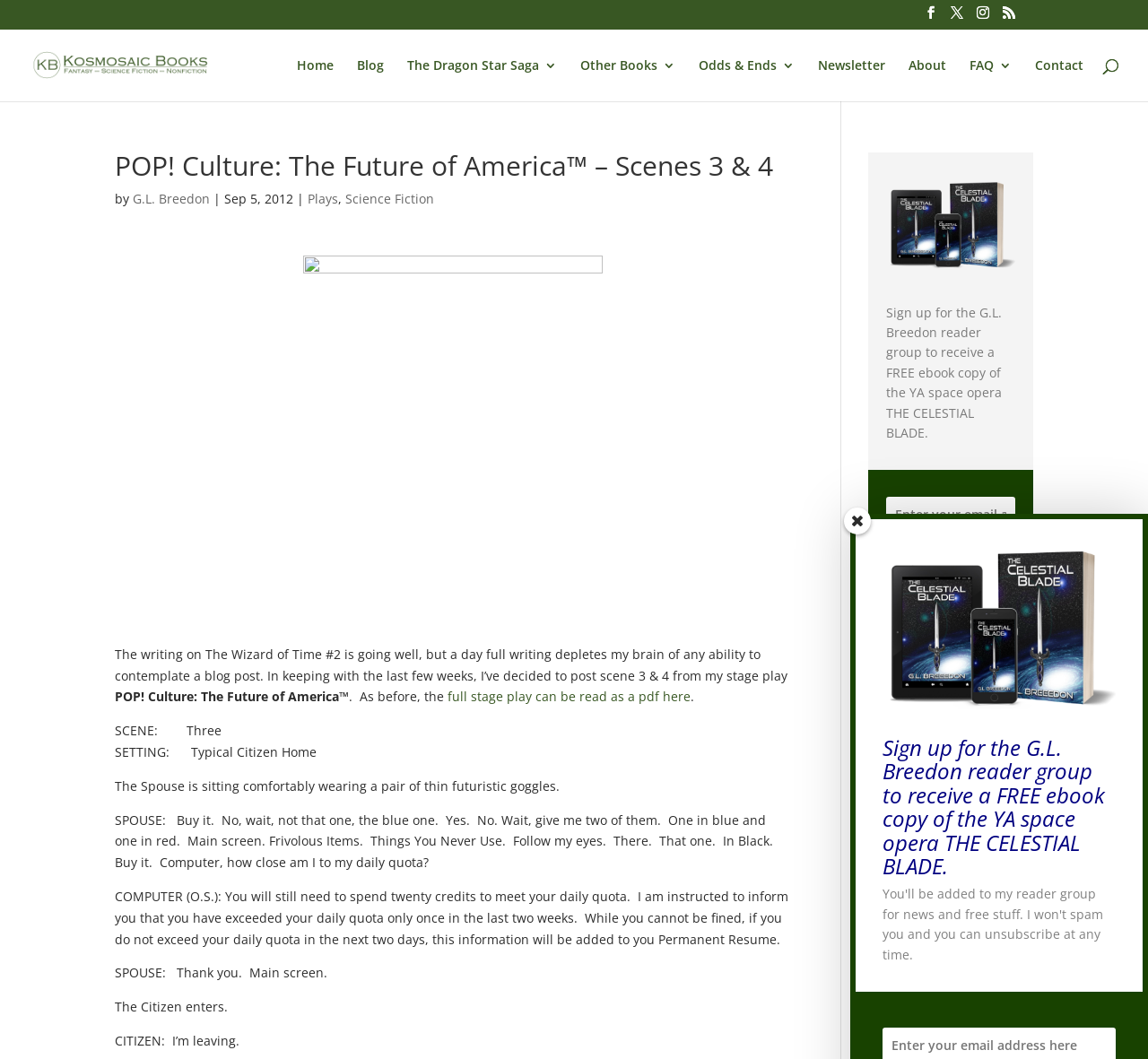Respond to the following question with a brief word or phrase:
What is the setting of Scene 3?

Typical Citizen Home